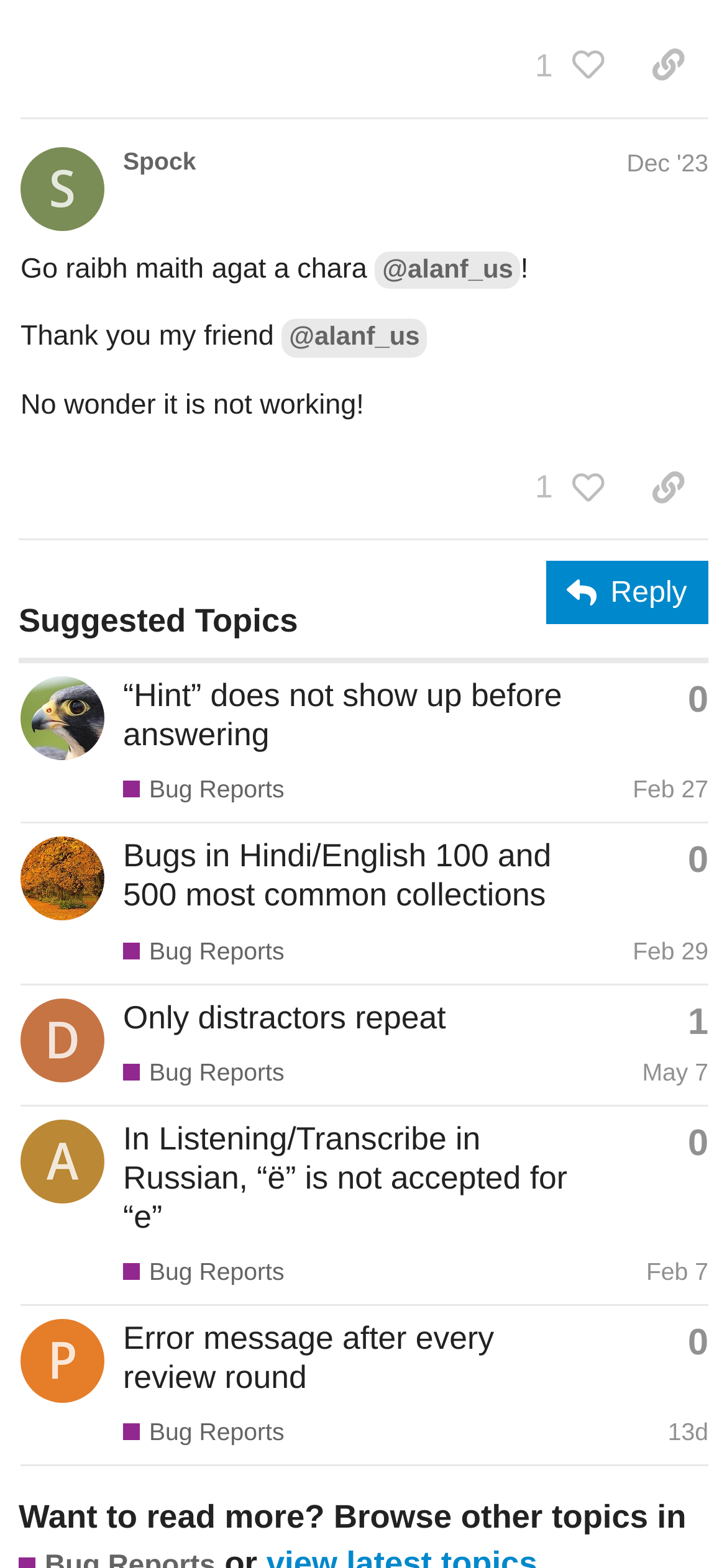What is the topic of the discussion in the table?
Using the information from the image, answer the question thoroughly.

I found the topic of the discussion by looking at the table headers and the categories of the posts, which are all related to bug reports and issues with Clozemaster.